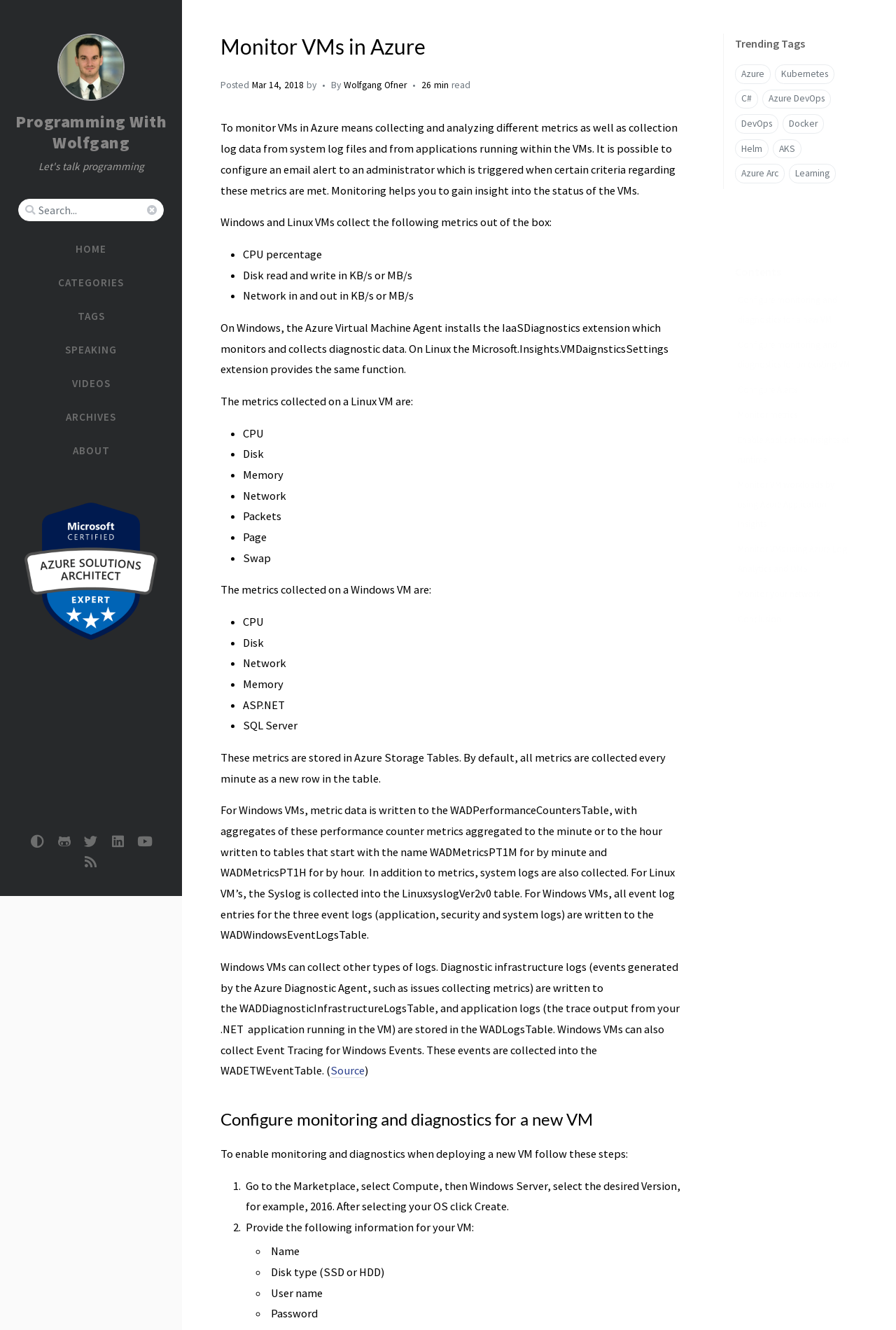Provide the bounding box coordinates, formatted as (top-left x, top-left y, bottom-right x, bottom-right y), with all values being floating point numbers between 0 and 1. Identify the bounding box of the UI element that matches the description: CBL DATA SCIENCE PRIVATE LIMITED

None